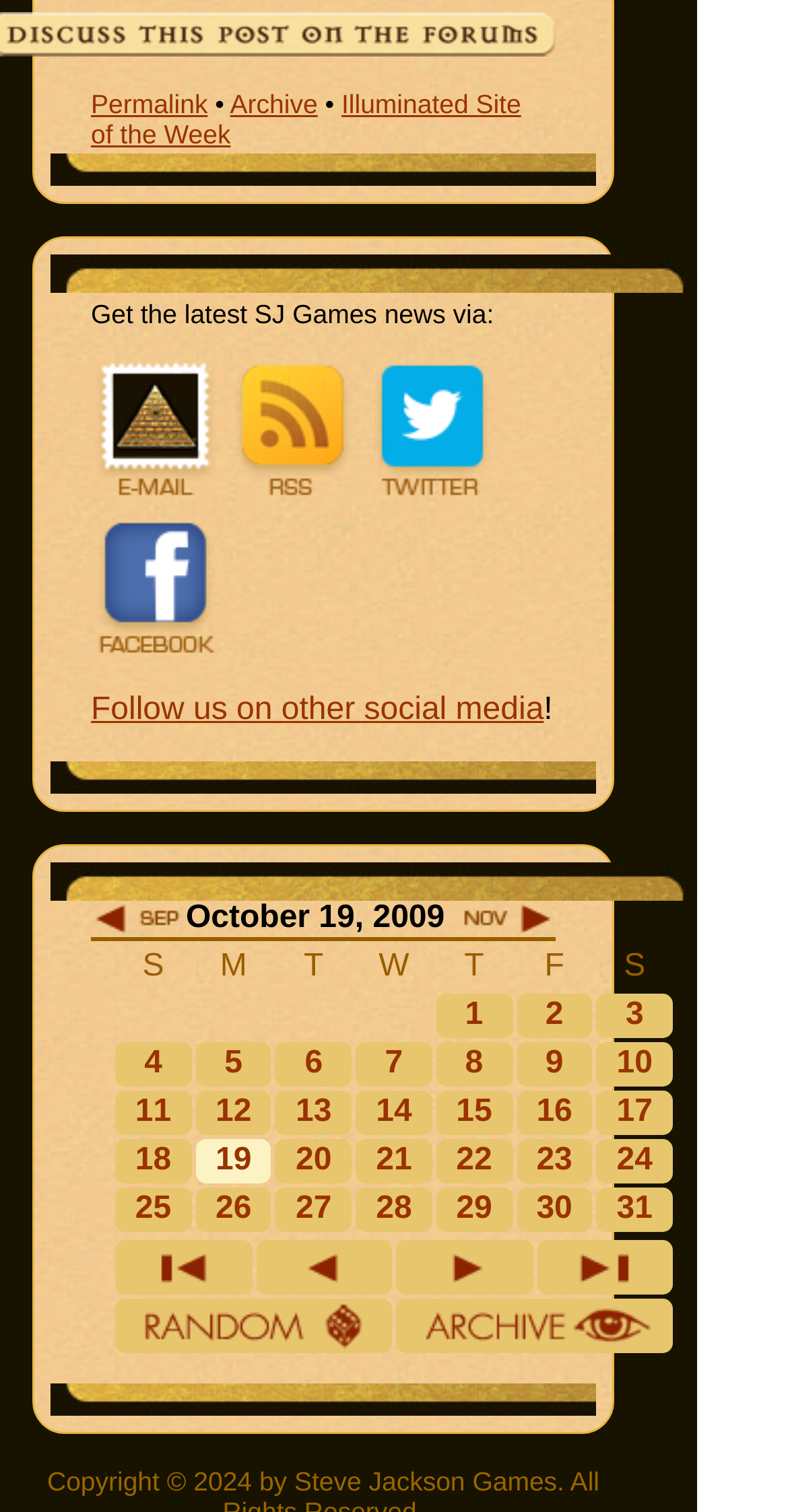Please identify the coordinates of the bounding box for the clickable region that will accomplish this instruction: "Select the day '1'".

[0.575, 0.66, 0.628, 0.683]